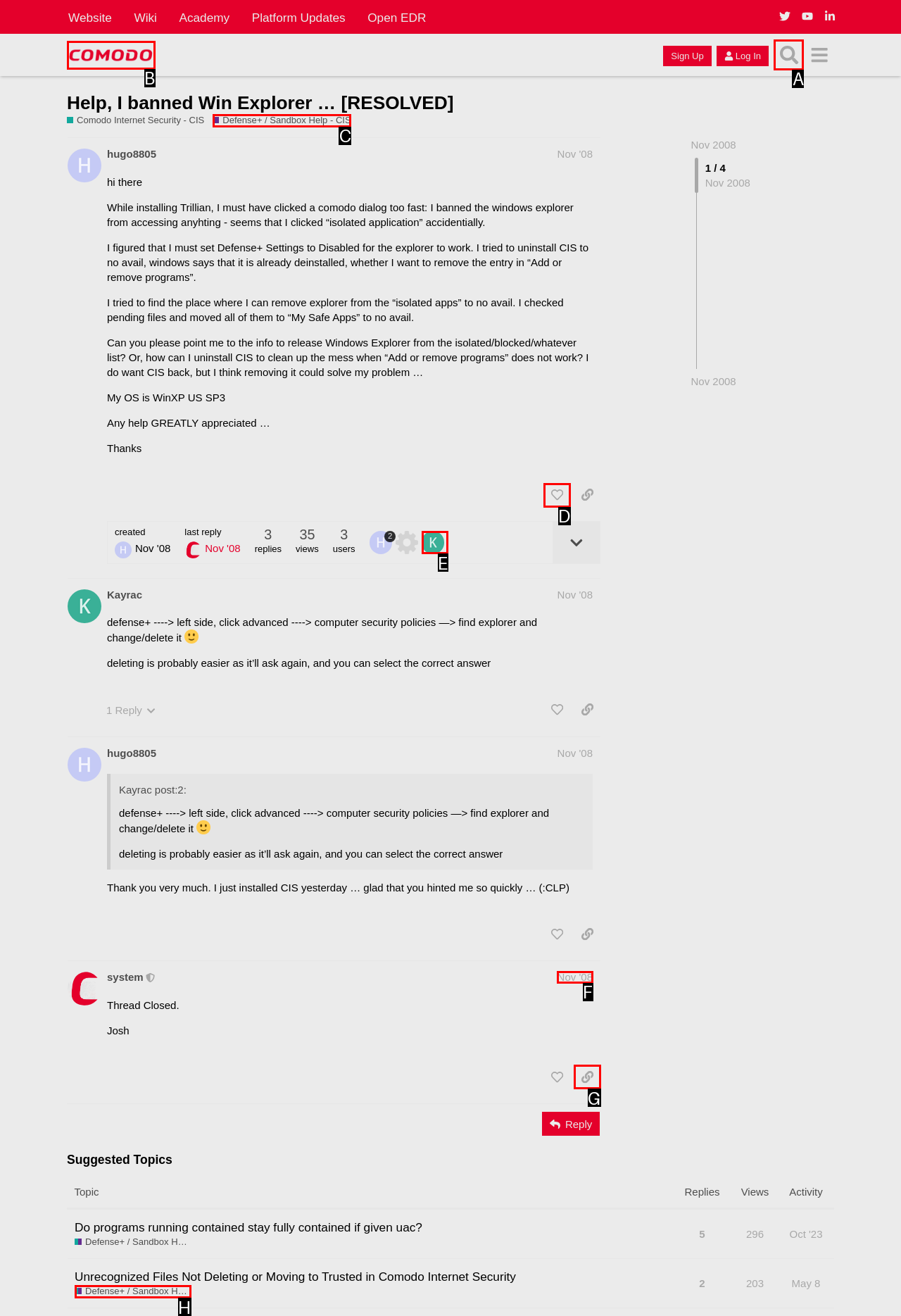Choose the UI element you need to click to carry out the task: Search for something.
Respond with the corresponding option's letter.

A